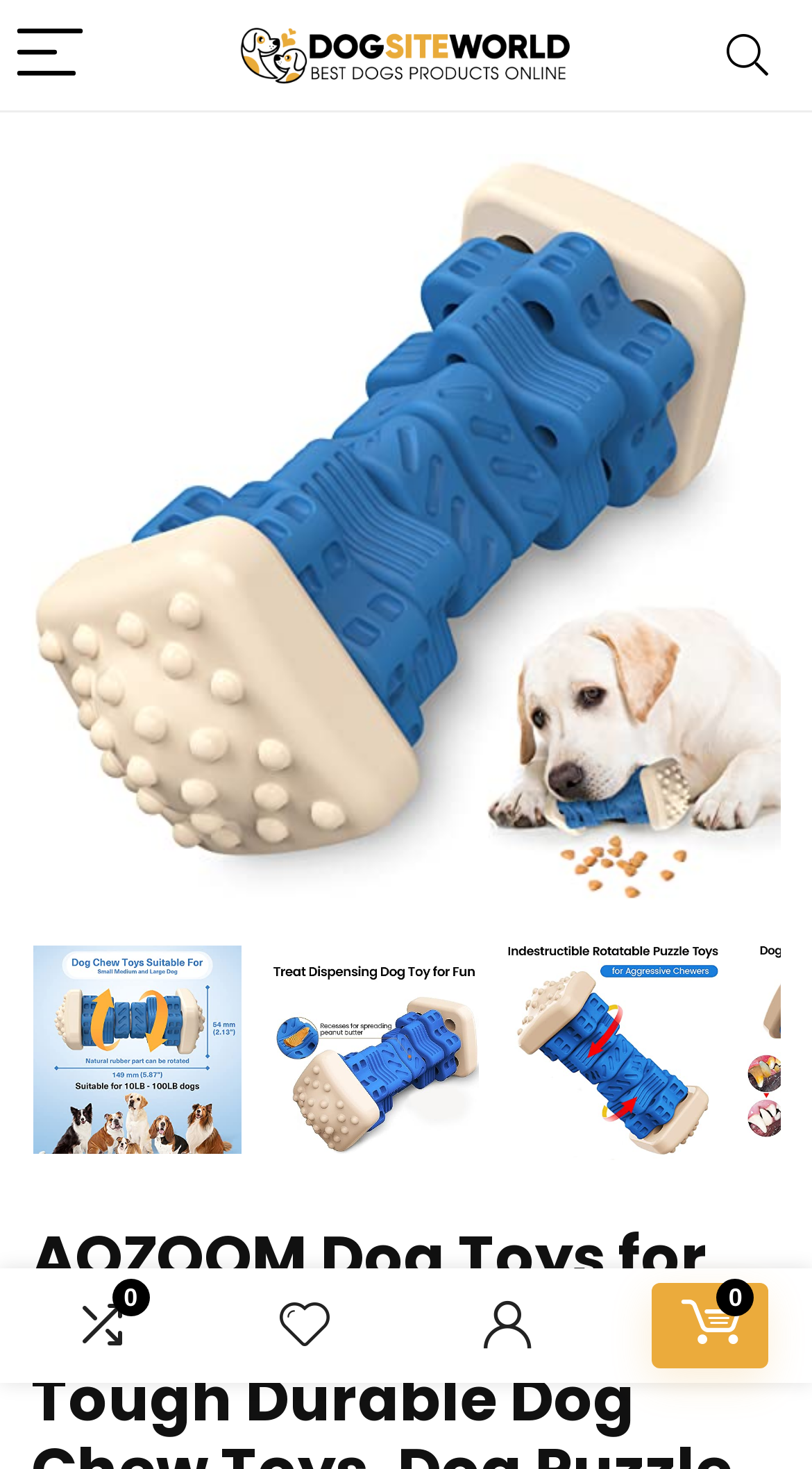Provide a brief response in the form of a single word or phrase:
What is the purpose of the button at the top left corner?

Menu